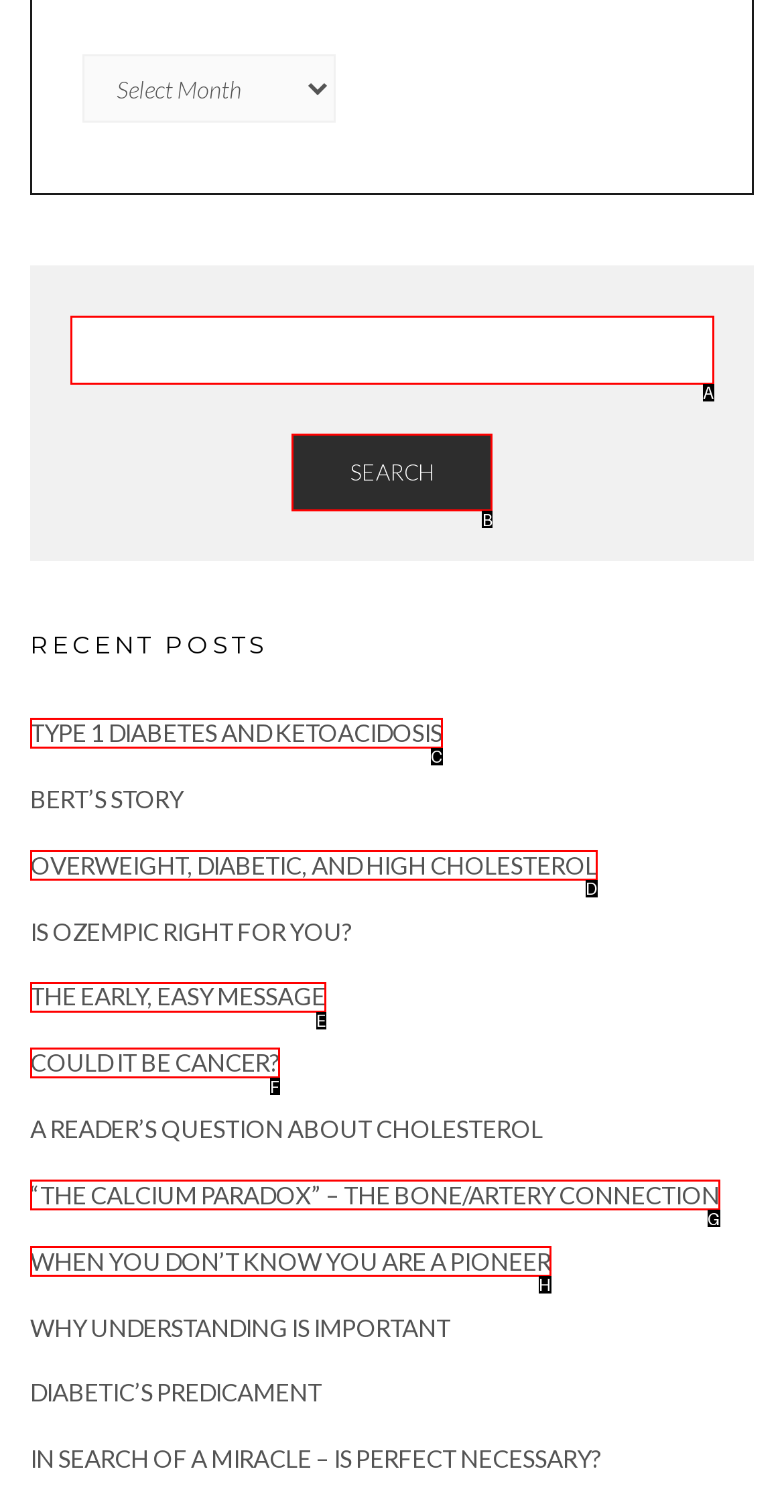Identify the correct UI element to click for the following task: click the 'SEARCH' button Choose the option's letter based on the given choices.

B